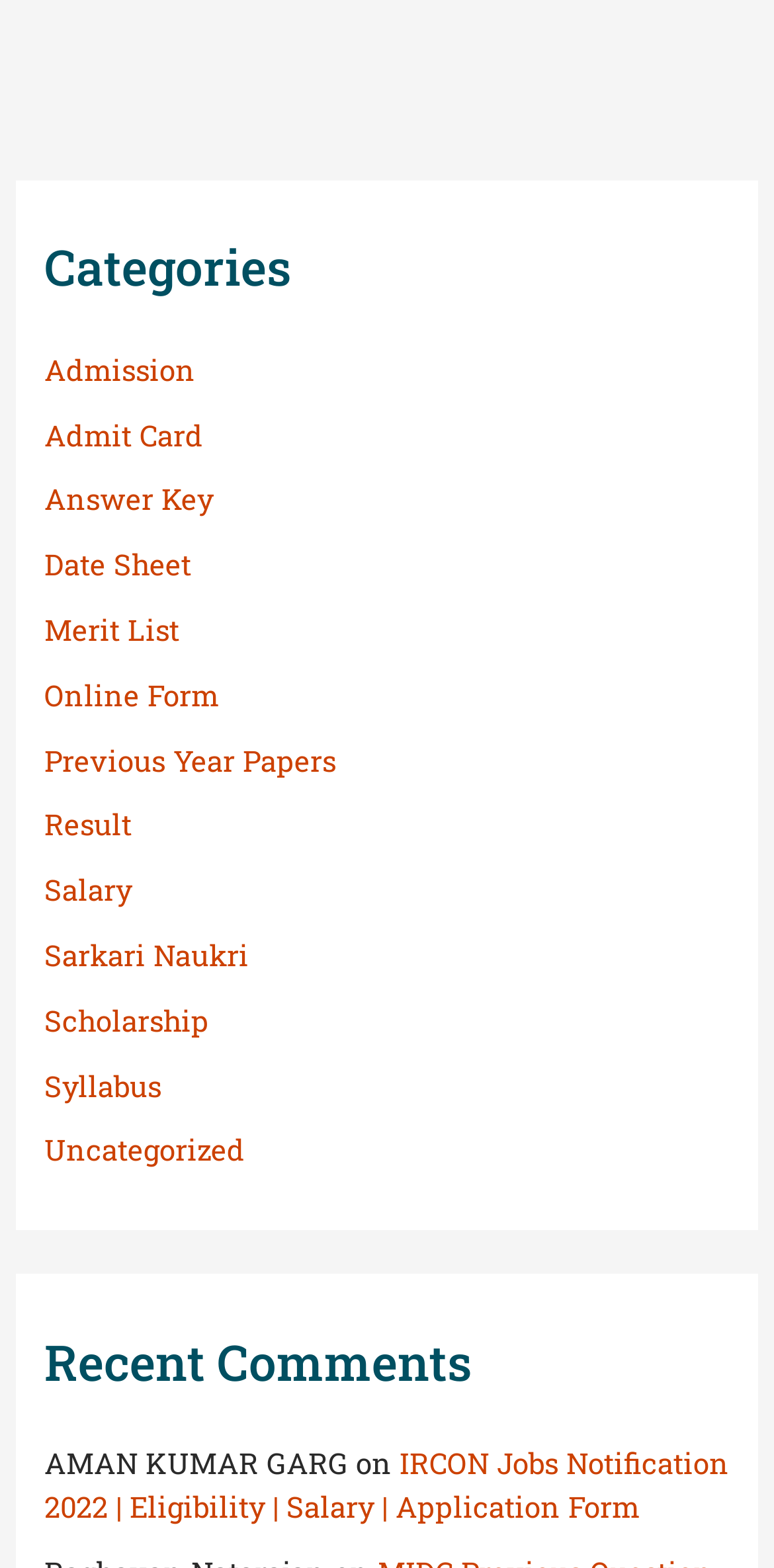Identify the bounding box coordinates for the UI element mentioned here: "Previous Year Papers". Provide the coordinates as four float values between 0 and 1, i.e., [left, top, right, bottom].

[0.058, 0.473, 0.434, 0.497]